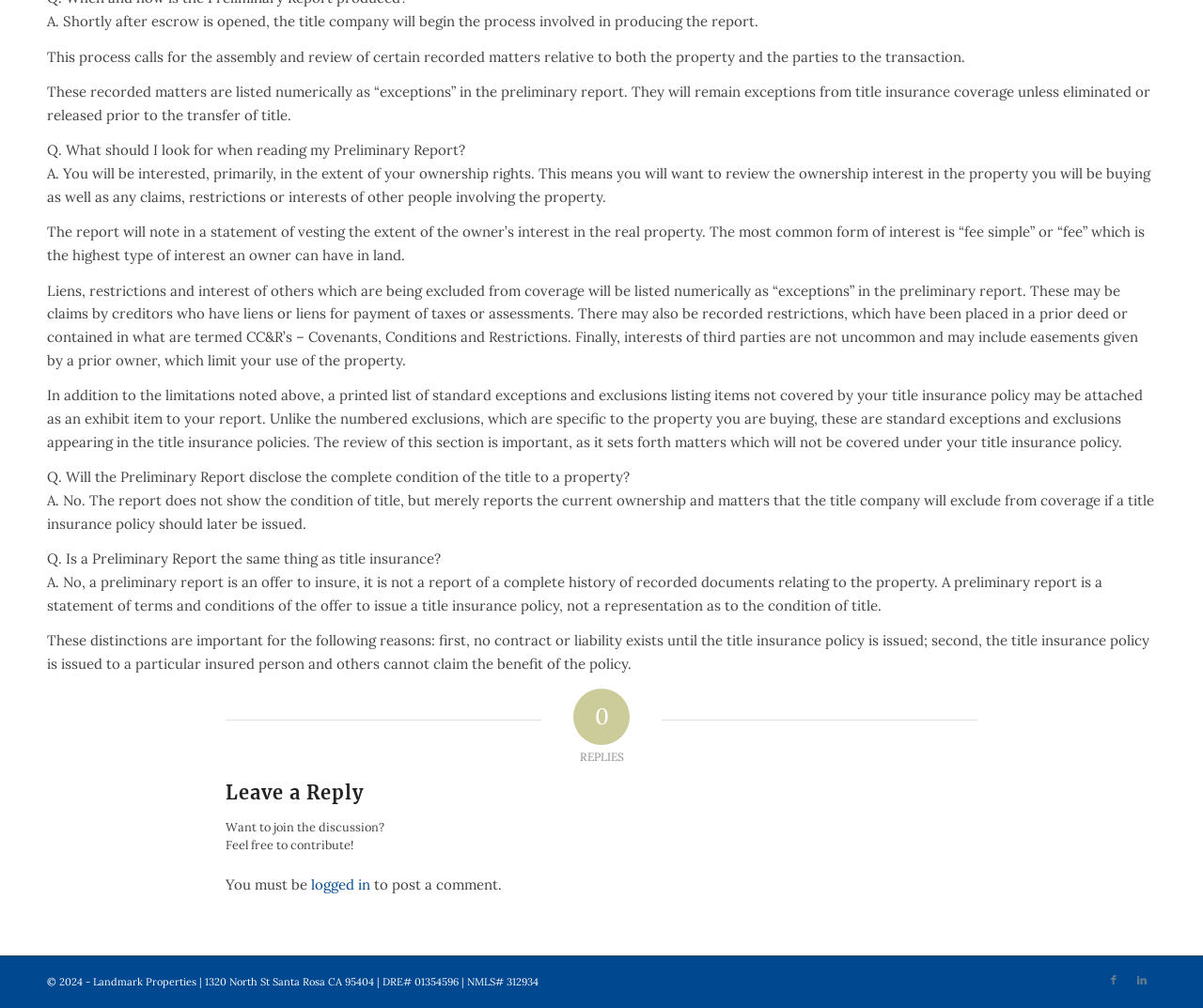Given the element description "logged in" in the screenshot, predict the bounding box coordinates of that UI element.

[0.259, 0.868, 0.308, 0.886]